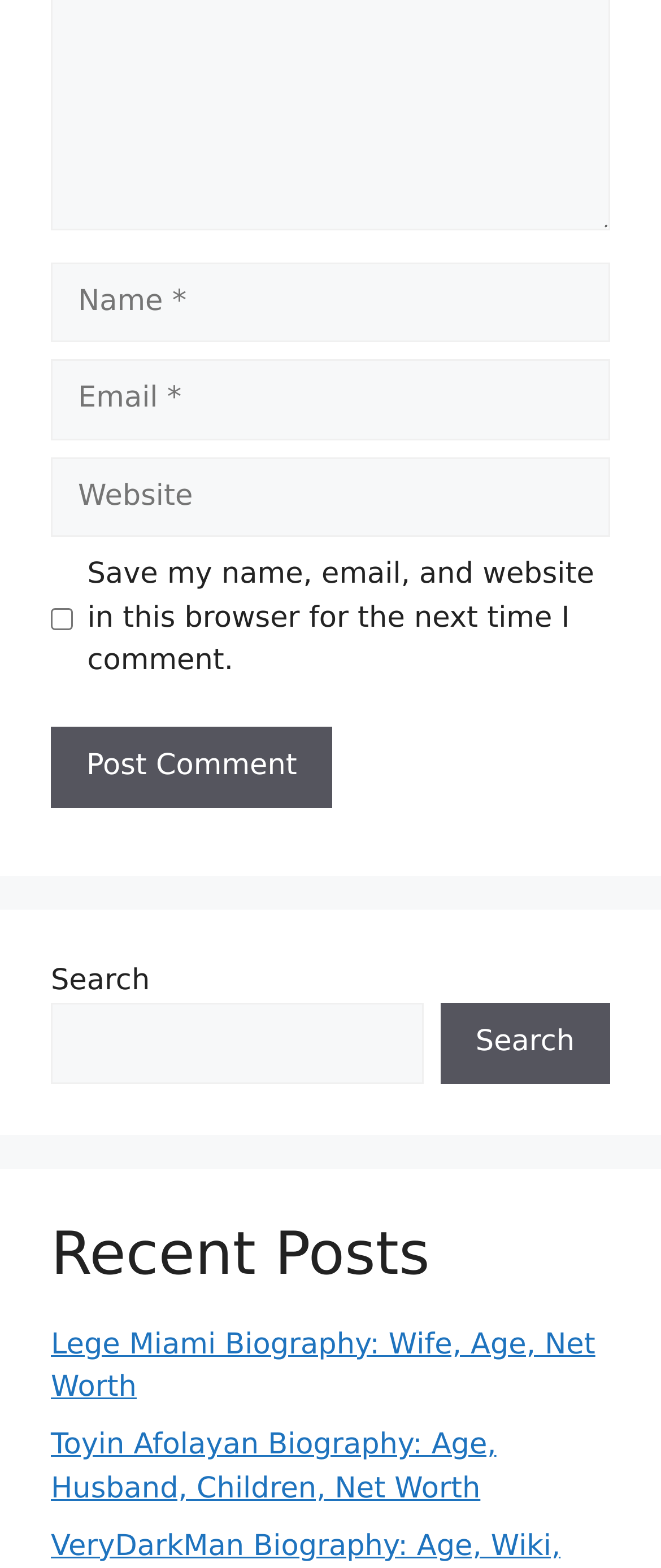What is the purpose of the checkbox?
From the image, respond using a single word or phrase.

Save comment info